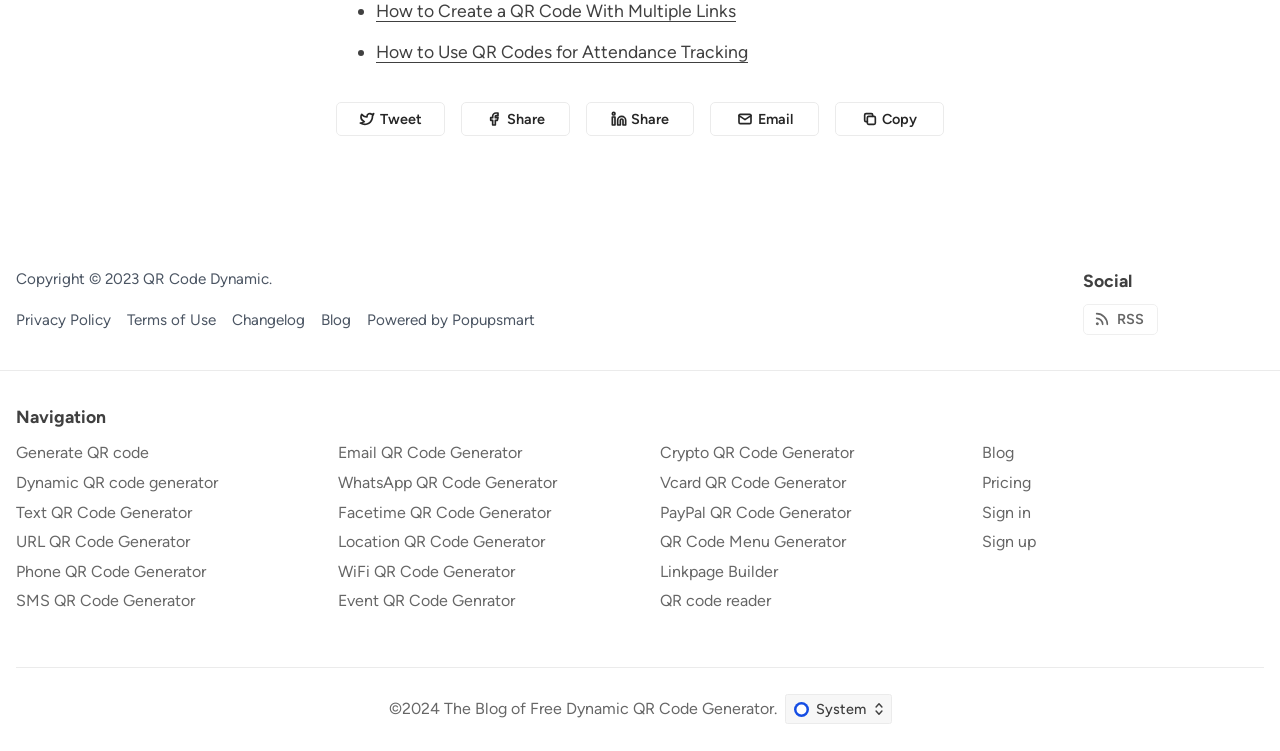Refer to the image and provide a thorough answer to this question:
What is the copyright year of the website?

The copyright information at the bottom of the webpage indicates that the website's copyright year is 2023, as stated in the text 'Copyright © 2023 QR Code Dynamic'.